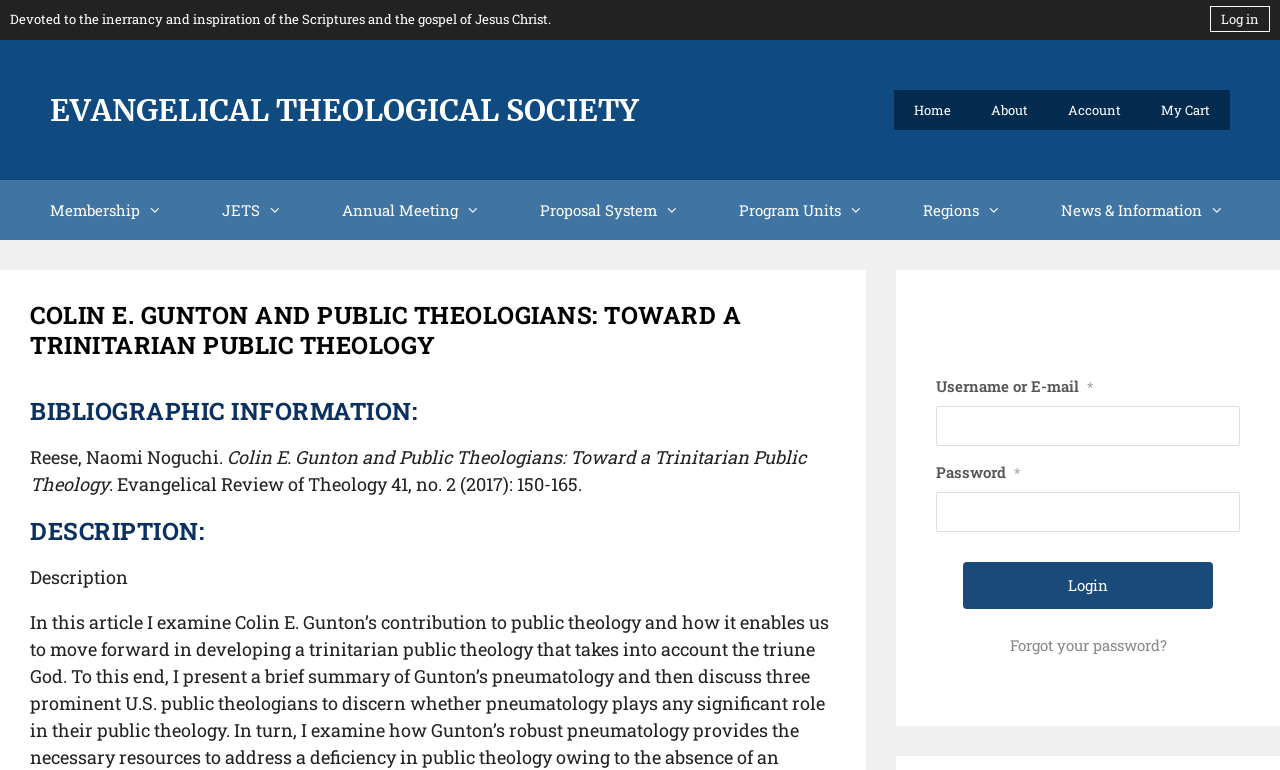Identify the bounding box of the HTML element described here: "parent_node: News & Information". Provide the coordinates as four float numbers between 0 and 1: [left, top, right, bottom].

[0.939, 0.233, 0.98, 0.311]